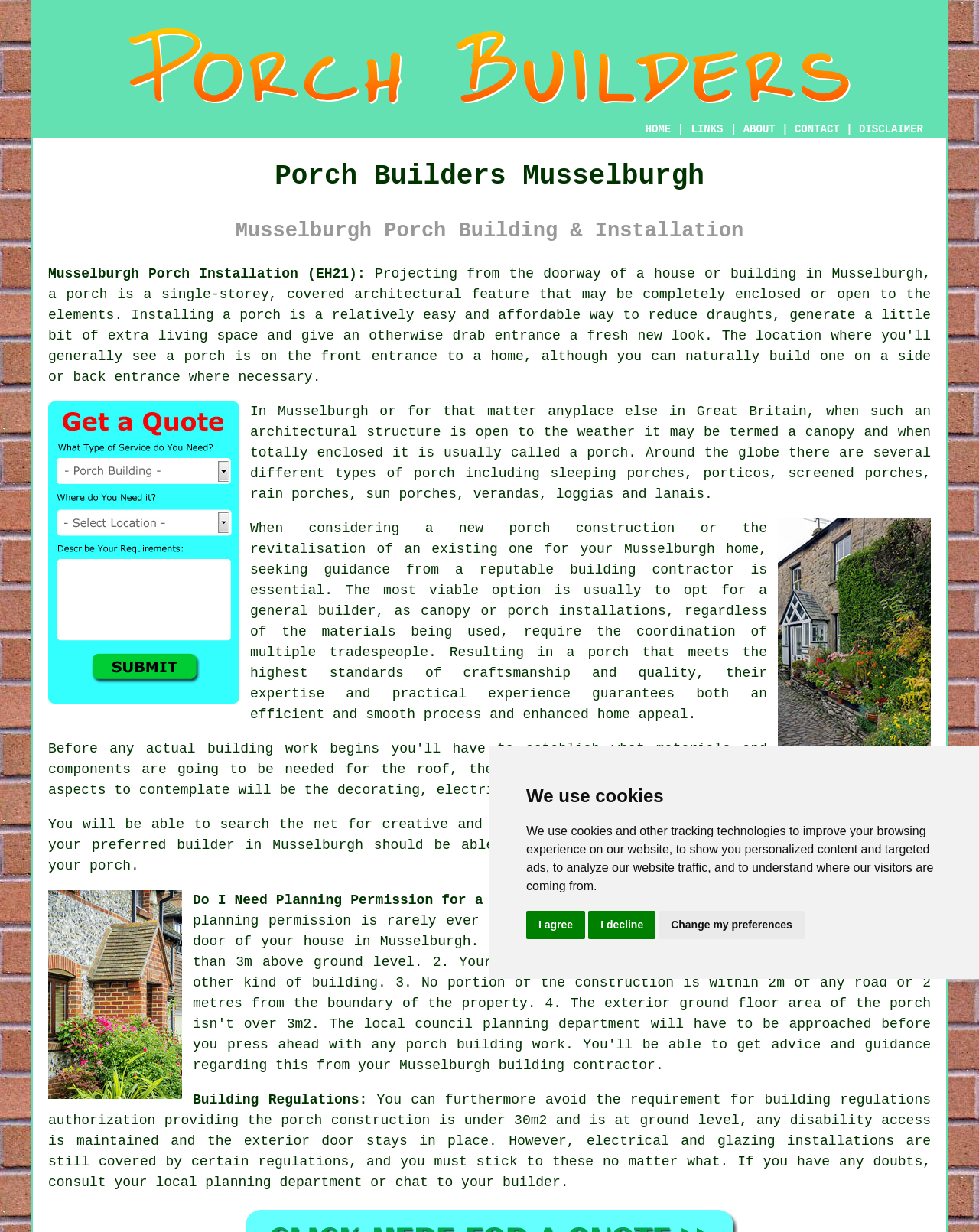Please identify the bounding box coordinates of the element that needs to be clicked to perform the following instruction: "Click the HOME link".

[0.659, 0.1, 0.685, 0.11]